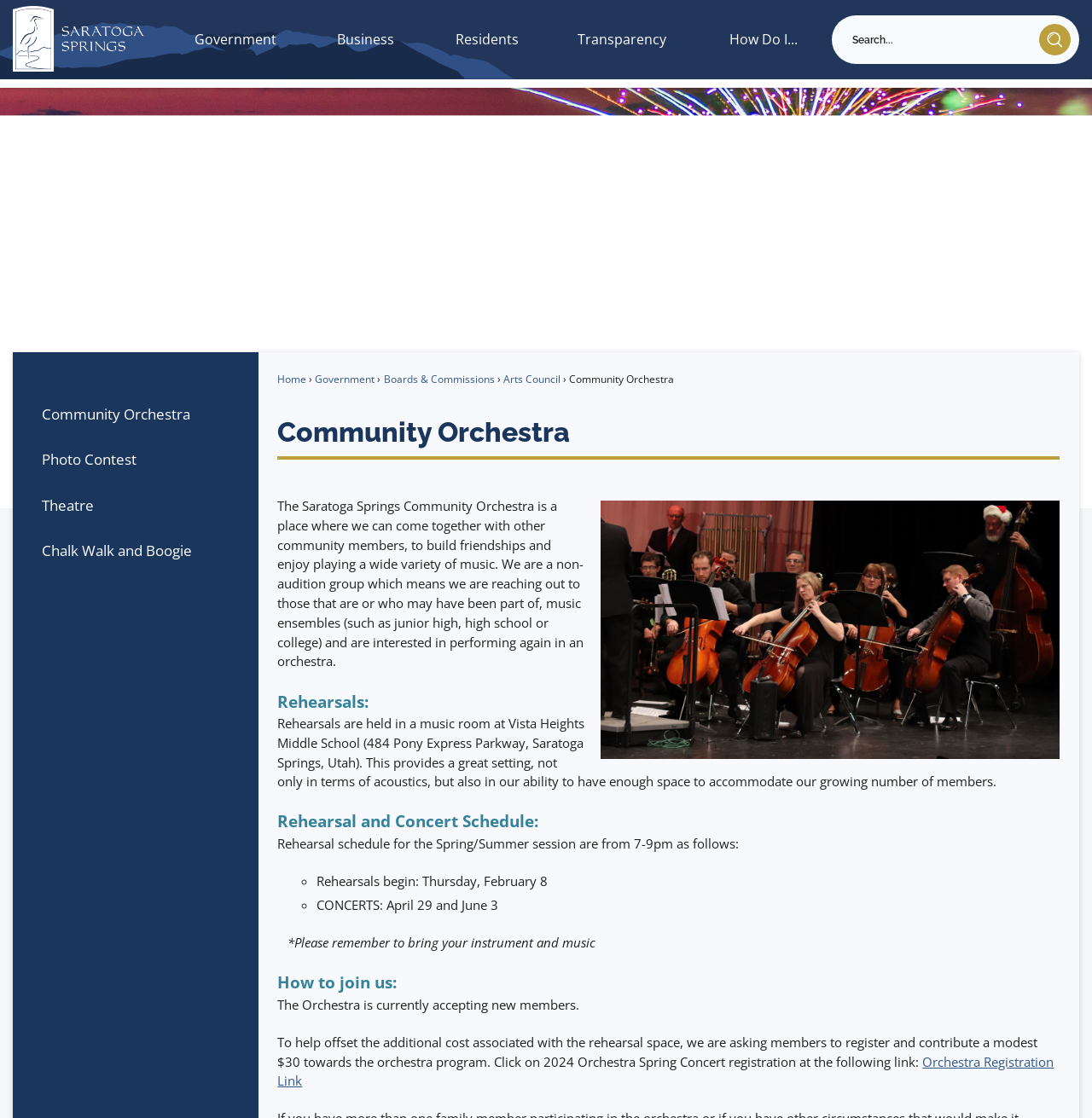Predict the bounding box coordinates of the UI element that matches this description: "Photo Contest". The coordinates should be in the format [left, top, right, bottom] with each value between 0 and 1.

[0.012, 0.391, 0.236, 0.431]